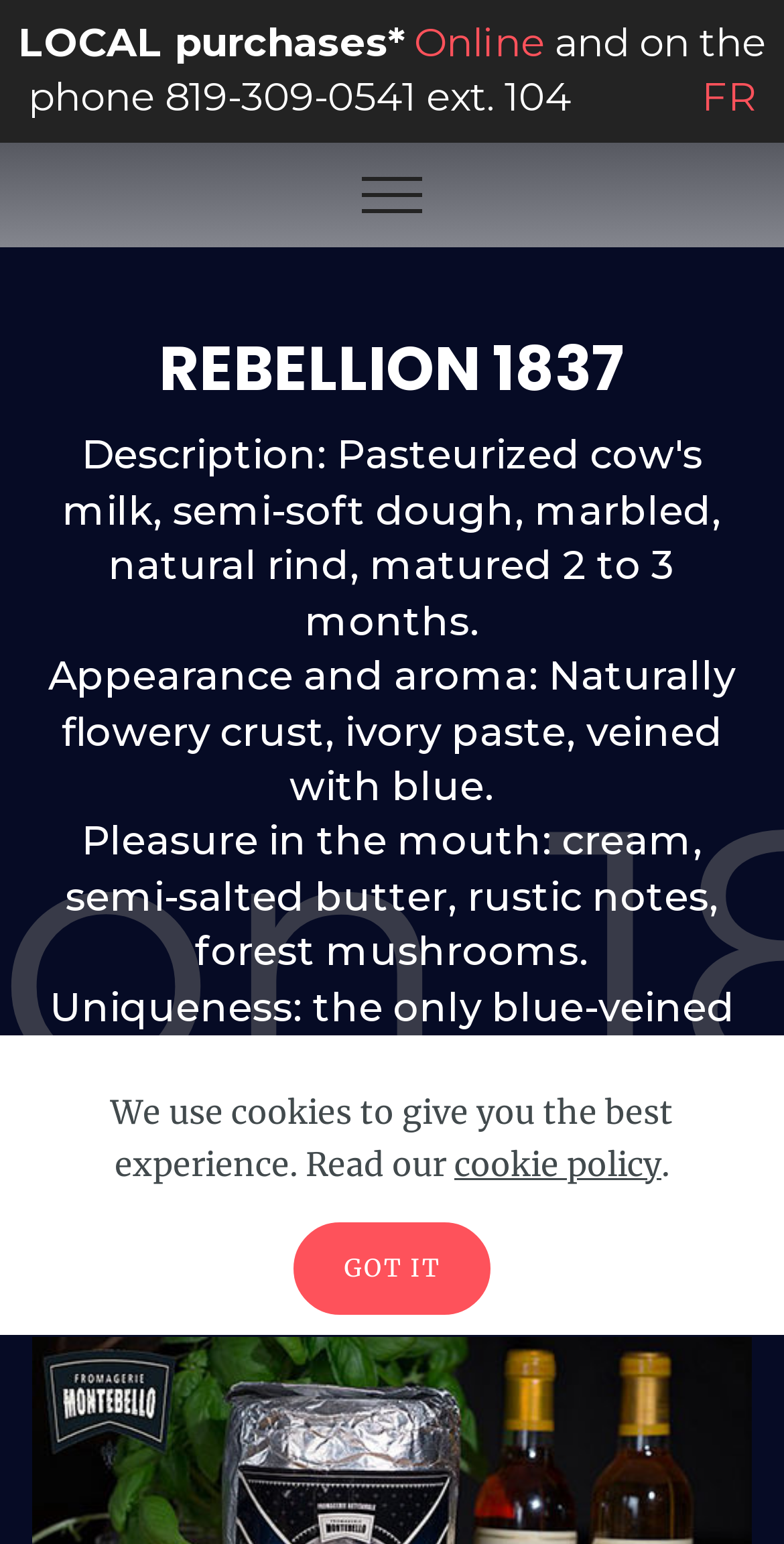Please analyze the image and provide a thorough answer to the question:
What is the color of the crust of Rebellion 1837?

The description of Rebellion 1837 states that it has a naturally flowery crust, which suggests that the crust has a natural, unprocessed appearance with a flowery pattern.